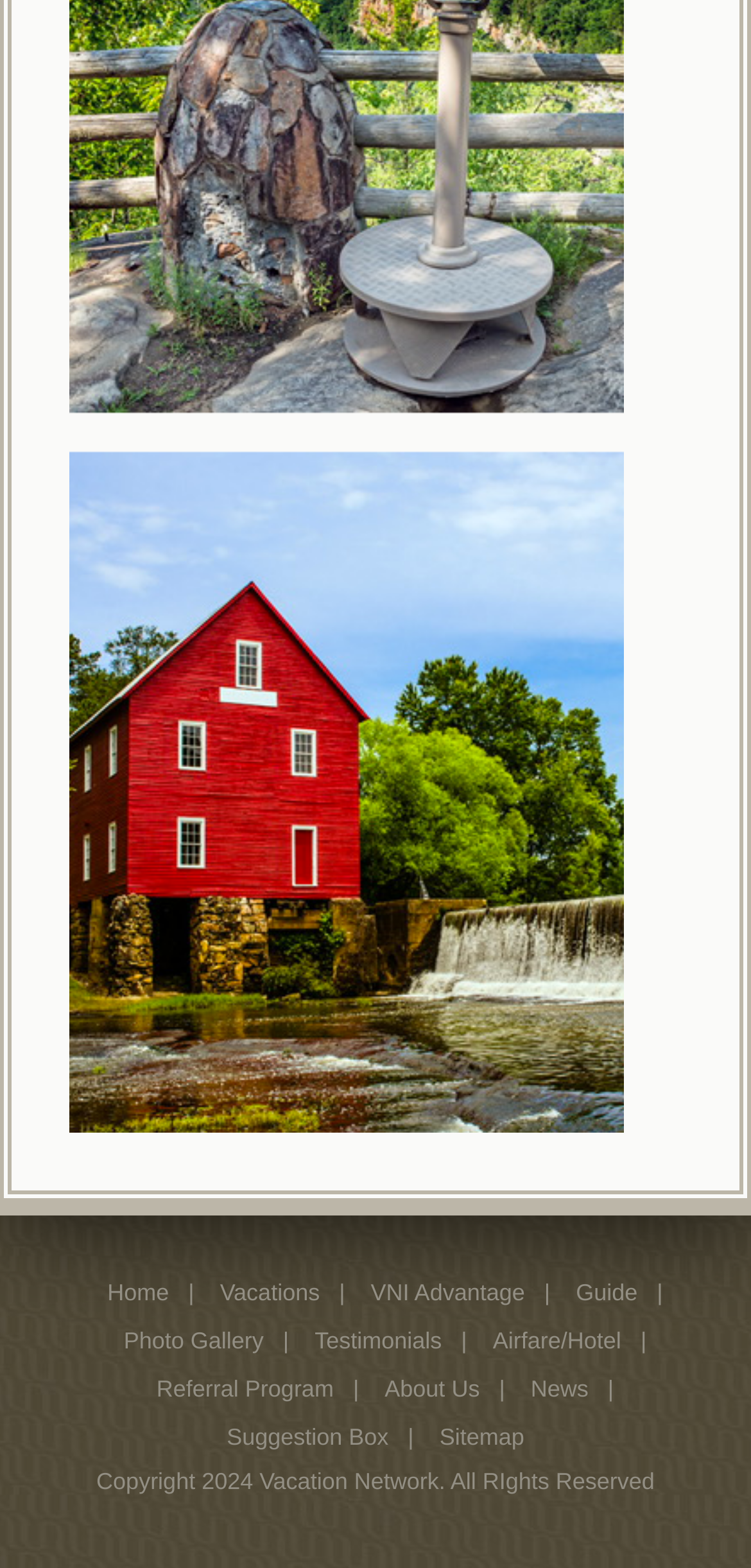What is the last link on the top navigation bar?
Relying on the image, give a concise answer in one word or a brief phrase.

Sitemap